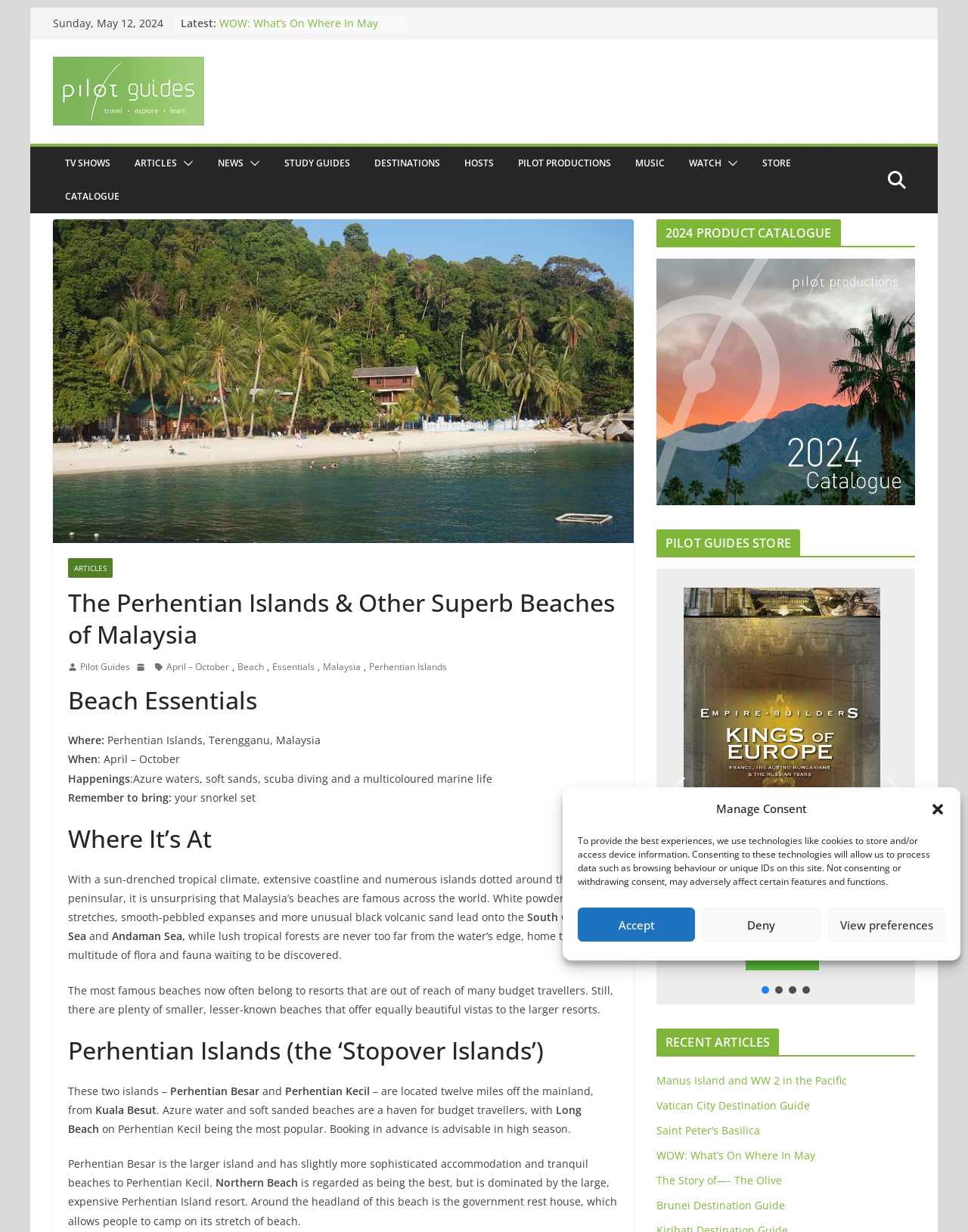Pinpoint the bounding box coordinates of the clickable area needed to execute the instruction: "Read the article about 'The Perhentian Islands & Other Superb Beaches of Malaysia'". The coordinates should be specified as four float numbers between 0 and 1, i.e., [left, top, right, bottom].

[0.07, 0.476, 0.639, 0.527]